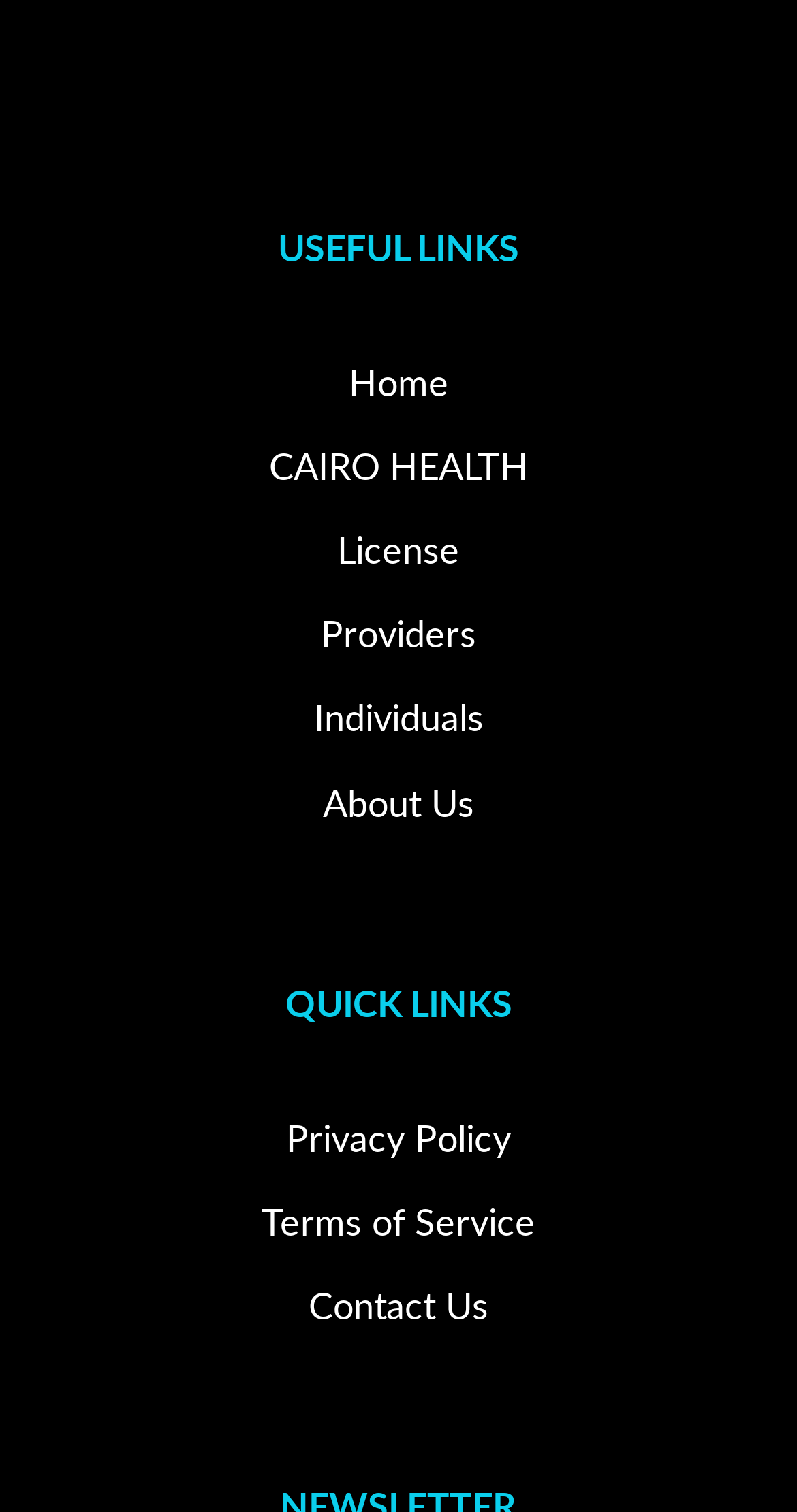Please identify the bounding box coordinates of the region to click in order to complete the task: "visit about us". The coordinates must be four float numbers between 0 and 1, specified as [left, top, right, bottom].

[0.405, 0.513, 0.595, 0.546]